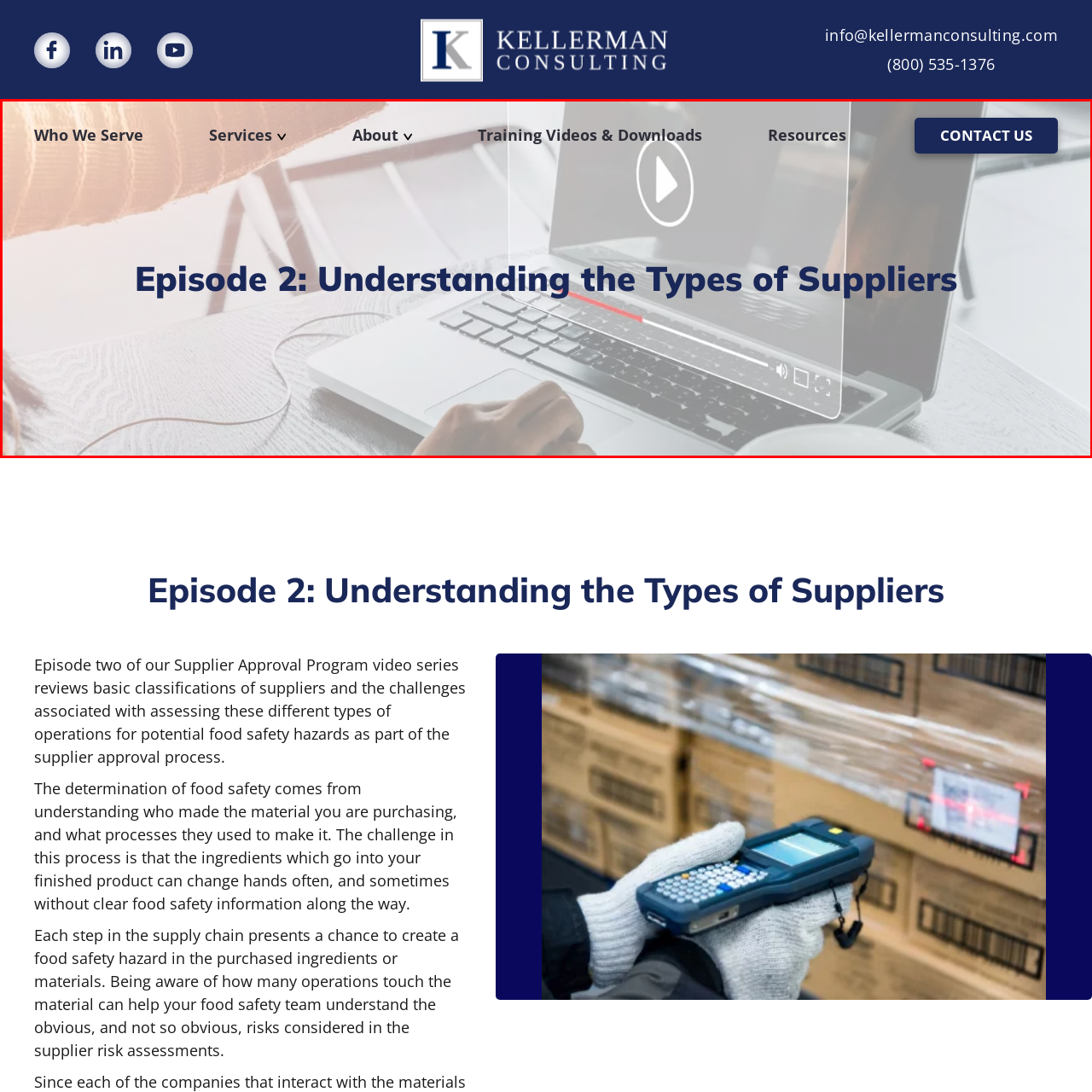What is the atmosphere of the workspace?
Analyze the image within the red bounding box and respond to the question with a detailed answer derived from the visual content.

The setting suggests a casual workspace, with a stylish table and warm lighting, creating an inviting atmosphere for learning about supplier classifications in the food industry.